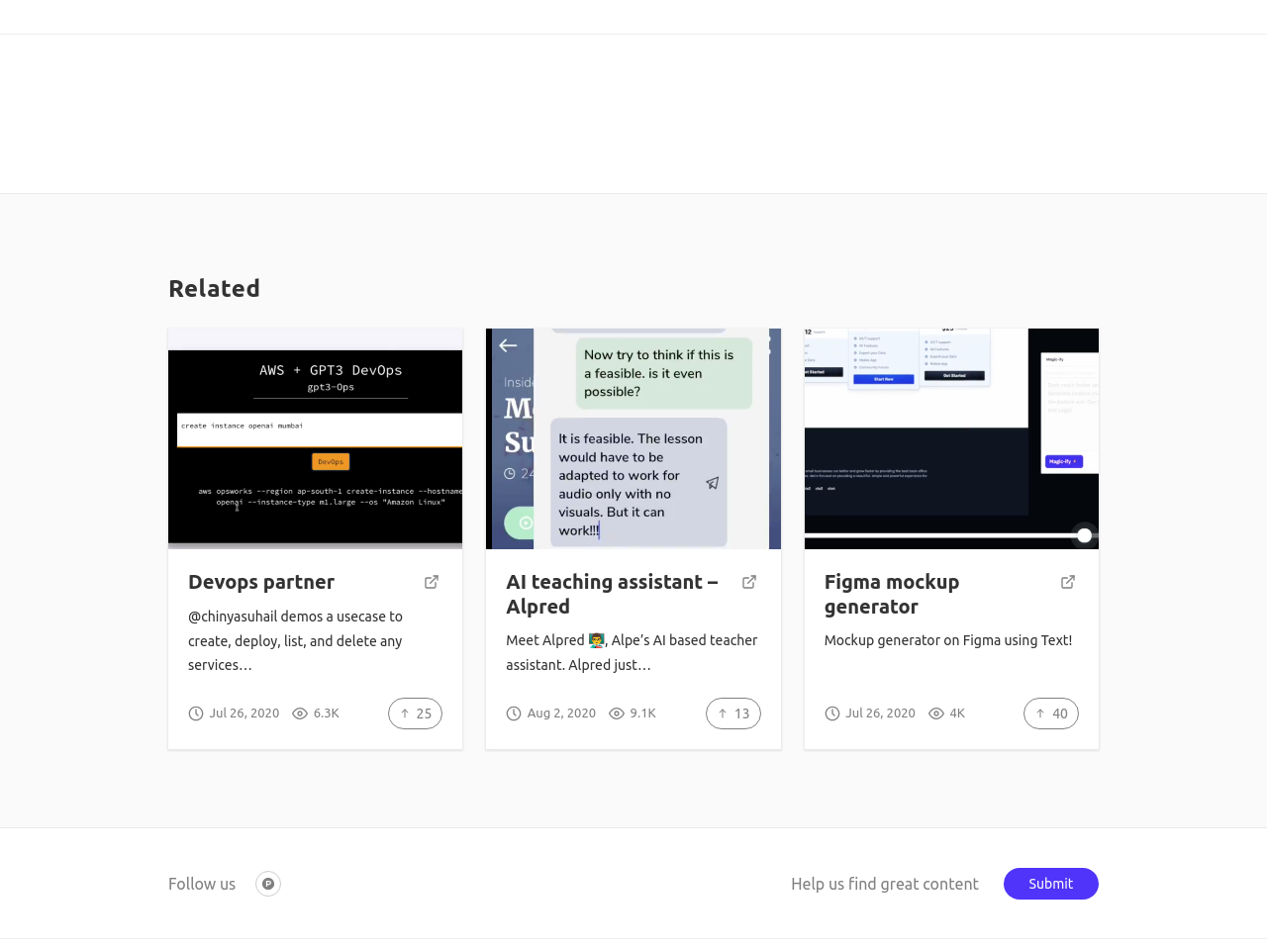Identify the bounding box coordinates for the UI element described as: "Submit". The coordinates should be provided as four floats between 0 and 1: [left, top, right, bottom].

[0.792, 0.911, 0.867, 0.944]